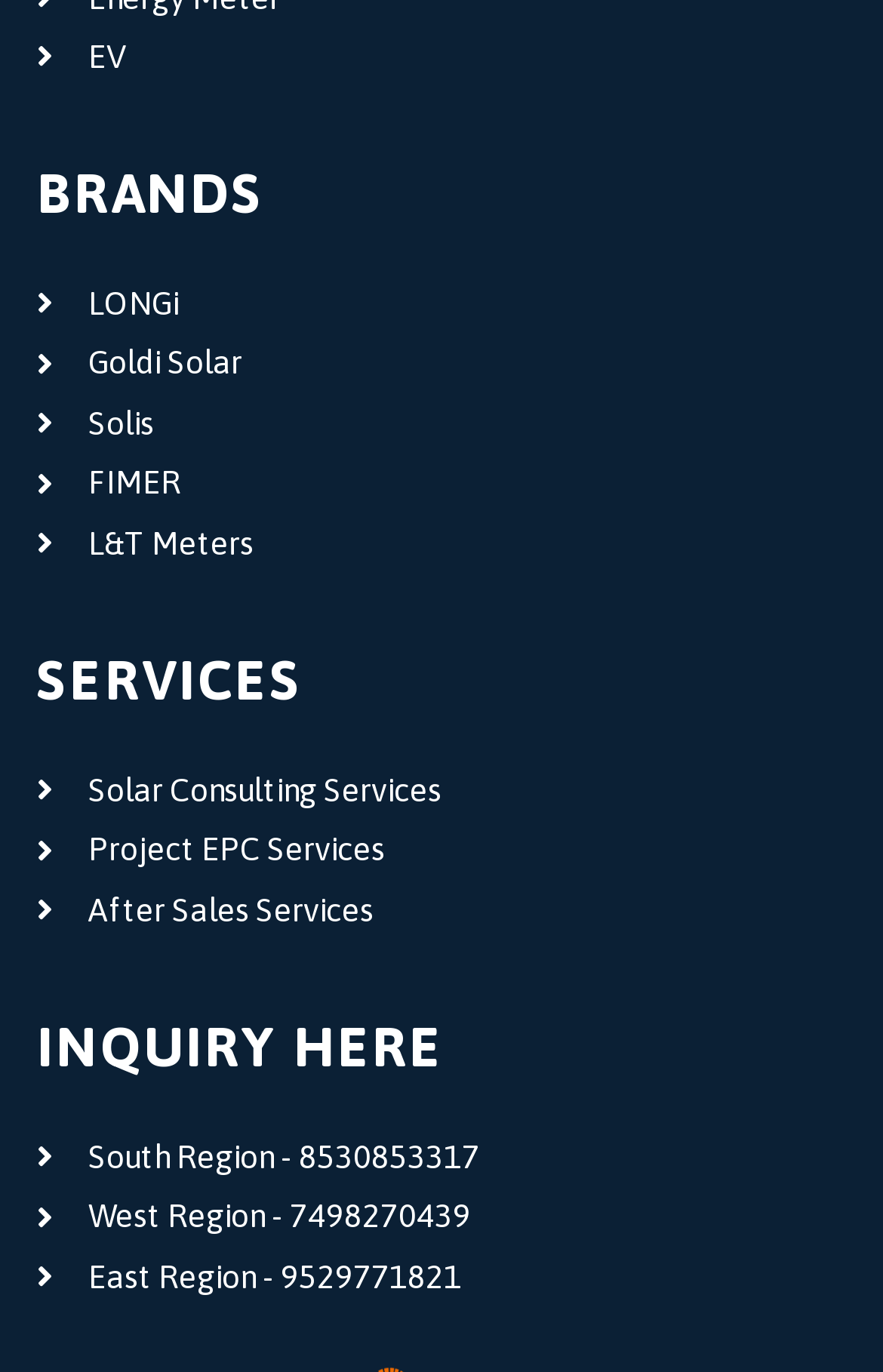What is the last brand listed?
Please craft a detailed and exhaustive response to the question.

The last brand listed is 'L&T Meters' which is a link element located above the 'SERVICES' heading with a bounding box of [0.375, 0.418].